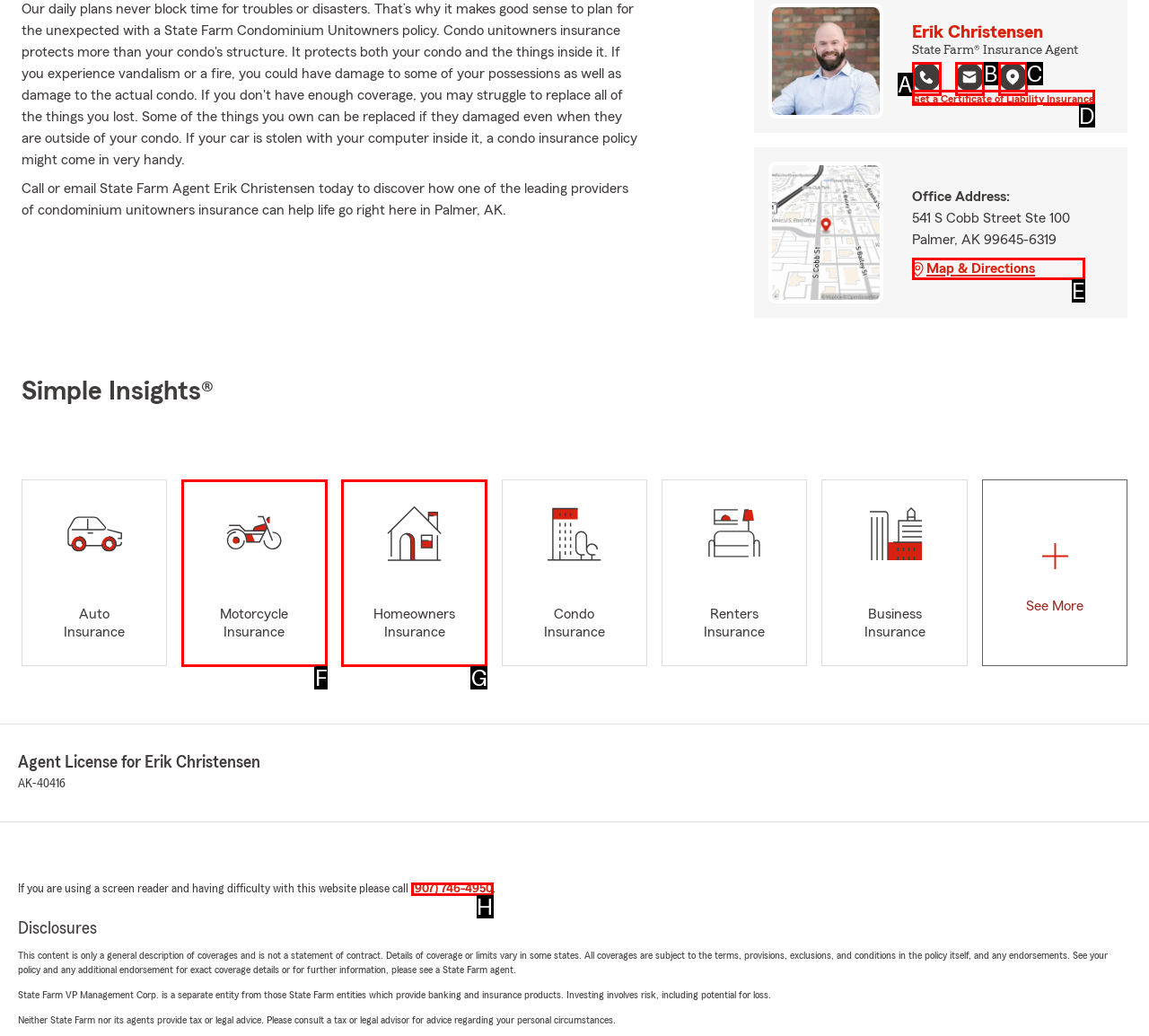Given the description: Map & Directions, select the HTML element that matches it best. Reply with the letter of the chosen option directly.

E